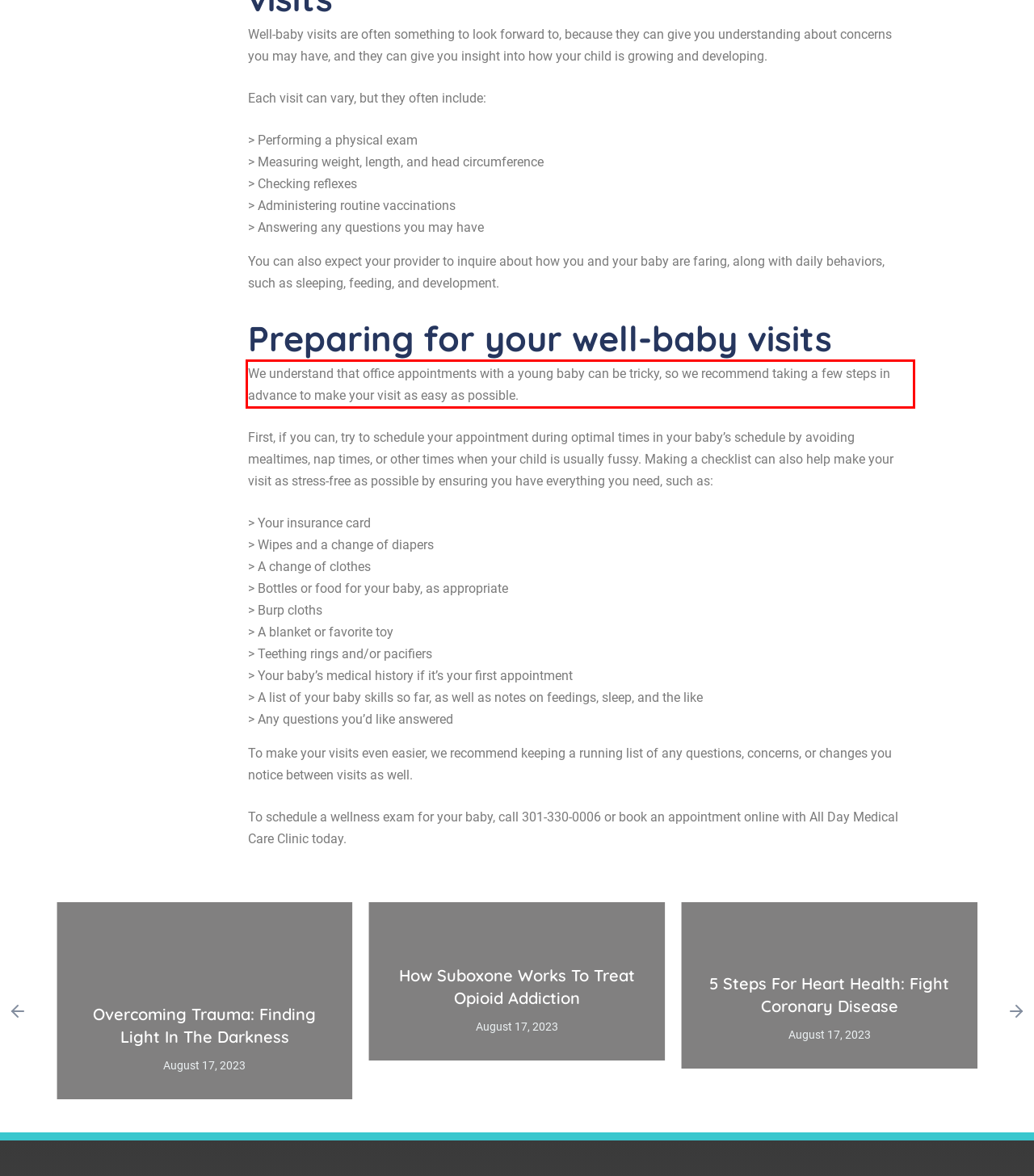Please identify and extract the text from the UI element that is surrounded by a red bounding box in the provided webpage screenshot.

We understand that office appointments with a young baby can be tricky, so we recommend taking a few steps in advance to make your visit as easy as possible.